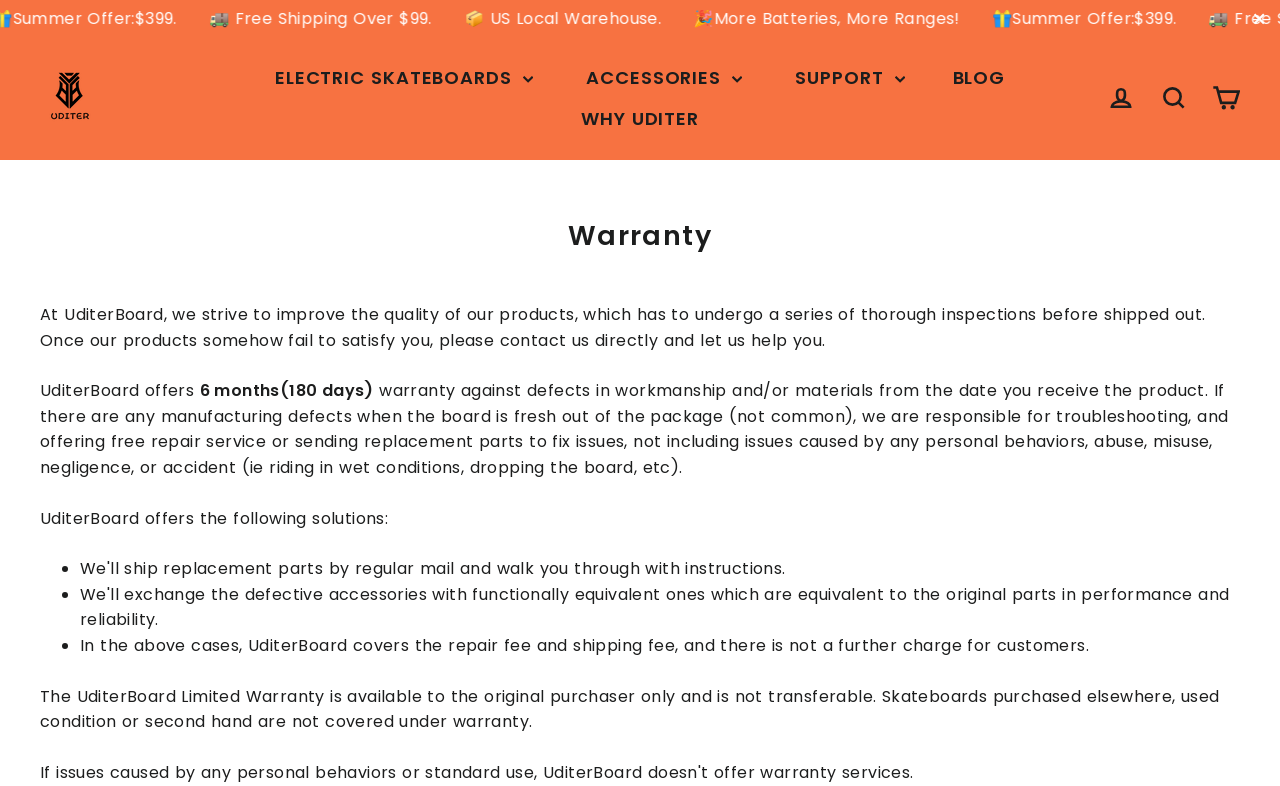What is the warranty period offered by UditerBoard?
Please give a detailed answer to the question using the information shown in the image.

I found the answer by looking at the text that says 'UditerBoard offers 6 months(180 days) warranty against defects in workmanship and/or materials from the date you receive the product.'